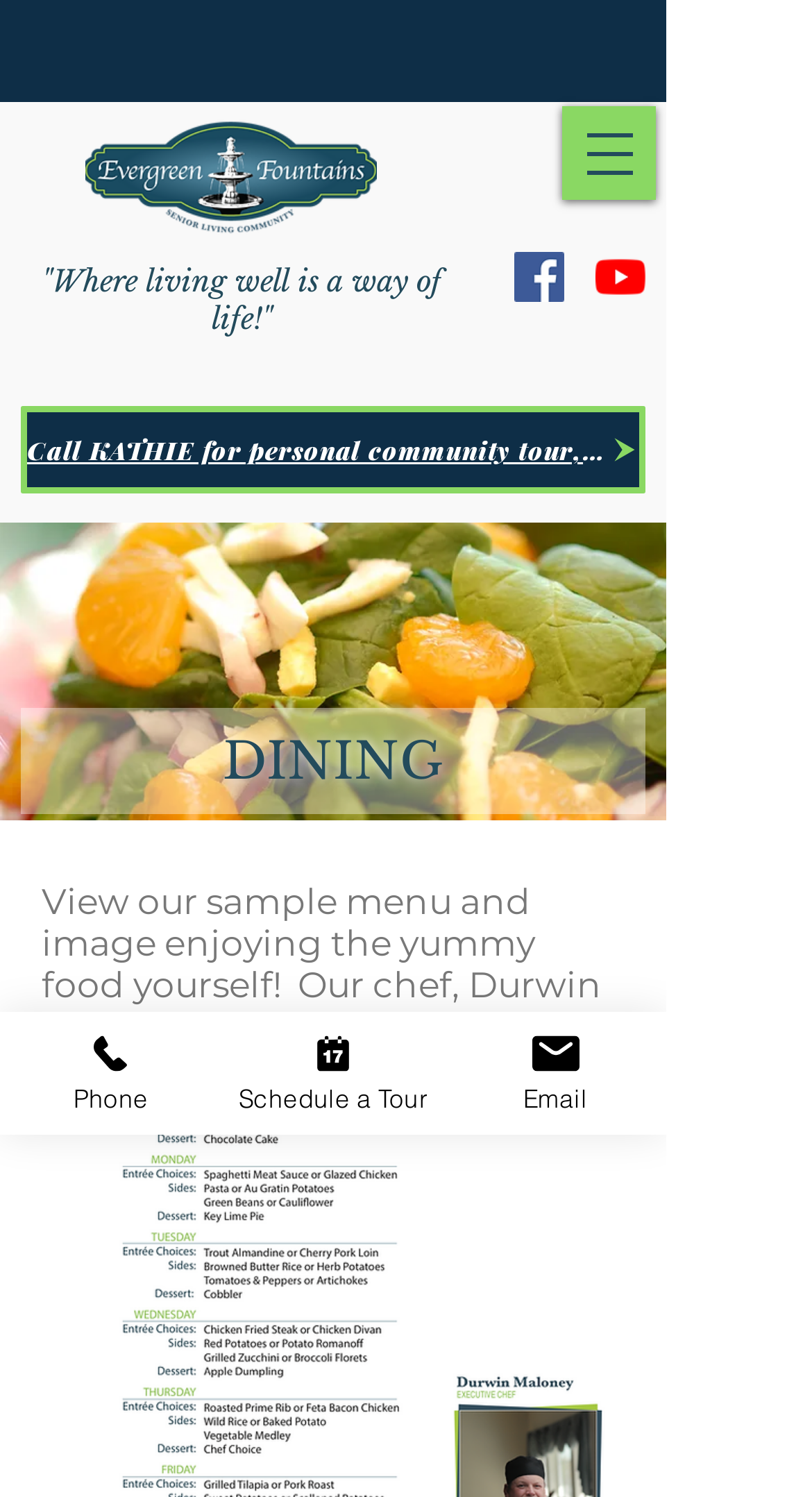What is the name of the senior living center?
Using the visual information, answer the question in a single word or phrase.

Evergreen Fountains